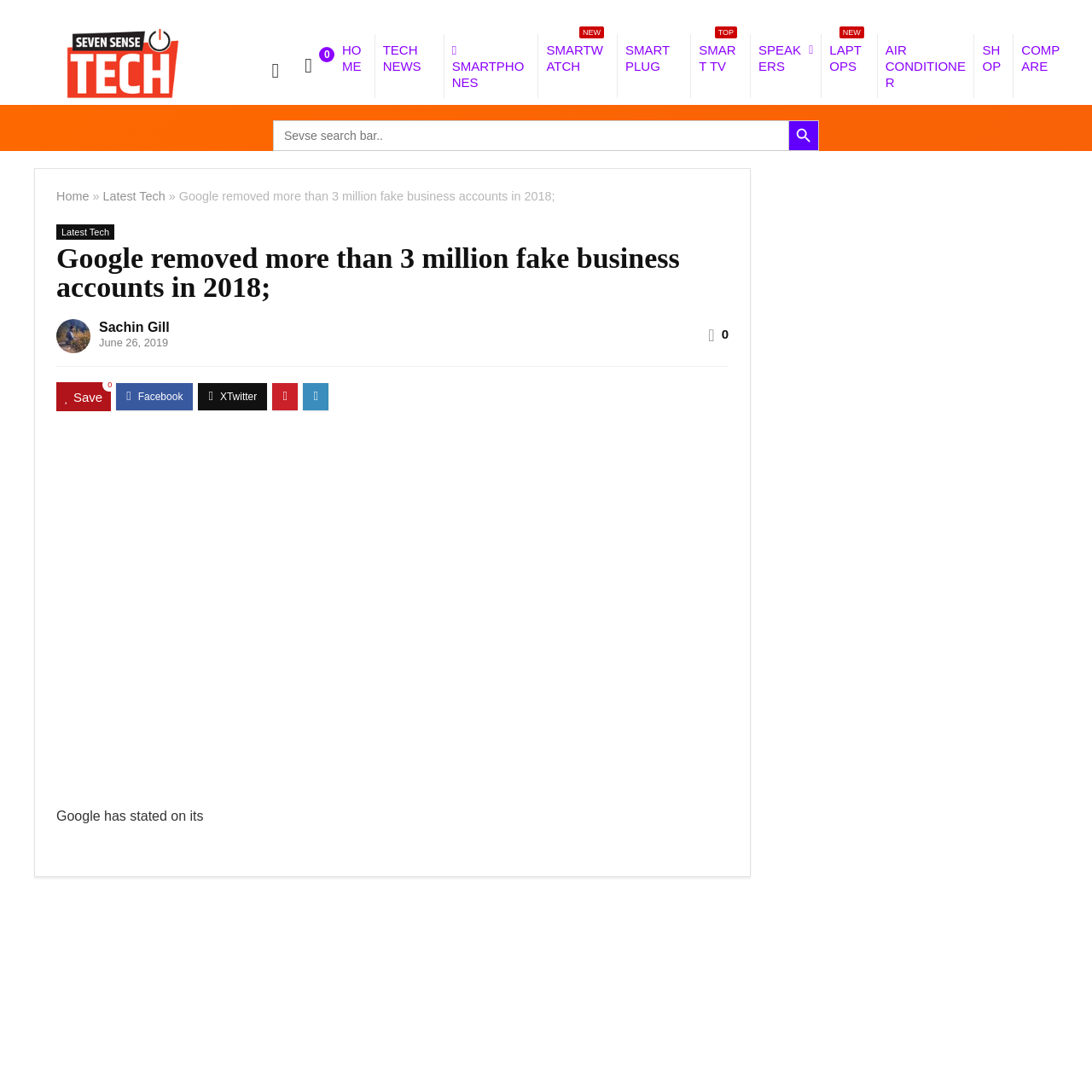Bounding box coordinates must be specified in the format (top-left x, top-left y, bottom-right x, bottom-right y). All values should be floating point numbers between 0 and 1. What are the bounding box coordinates of the UI element described as: Smart Plug

[0.038, 0.252, 0.093, 0.265]